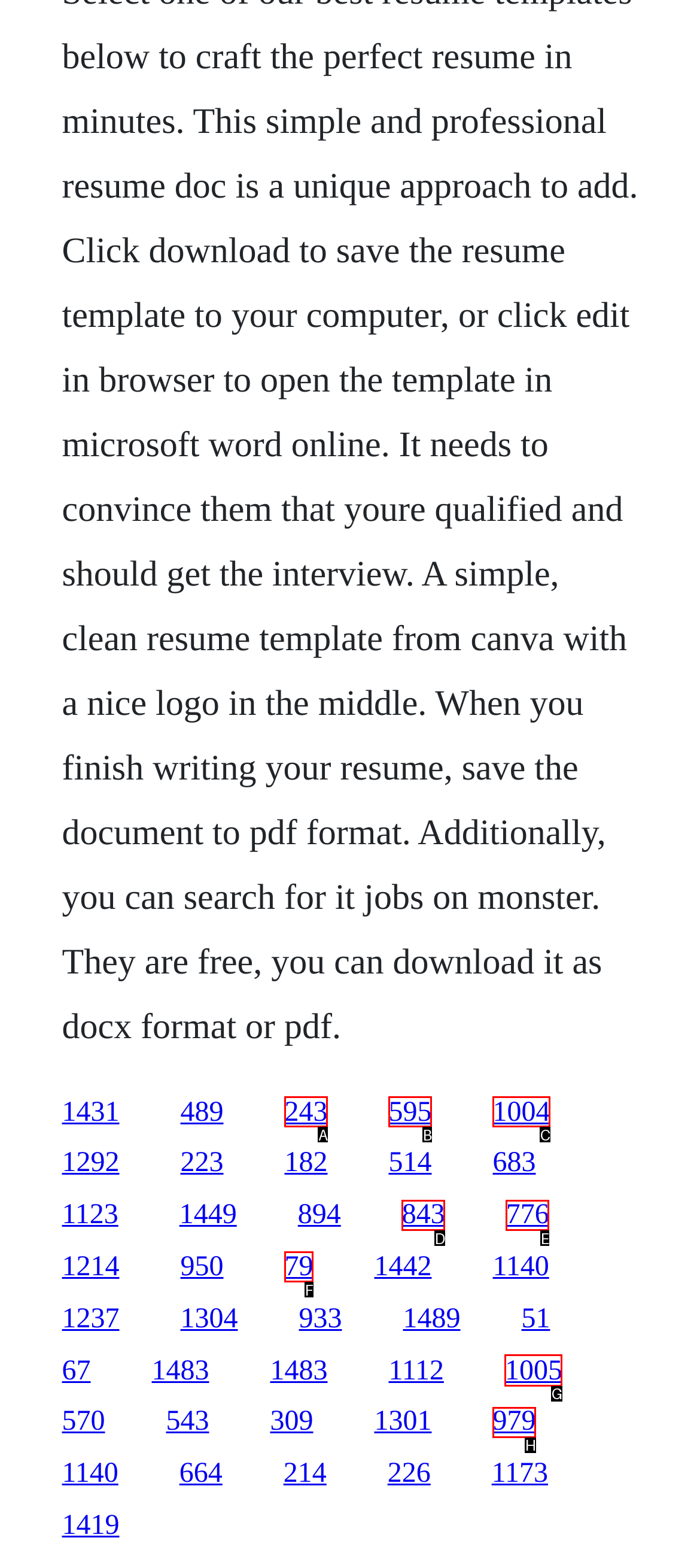Identify the letter of the UI element you need to select to accomplish the task: access the twenty-fifth link.
Respond with the option's letter from the given choices directly.

G